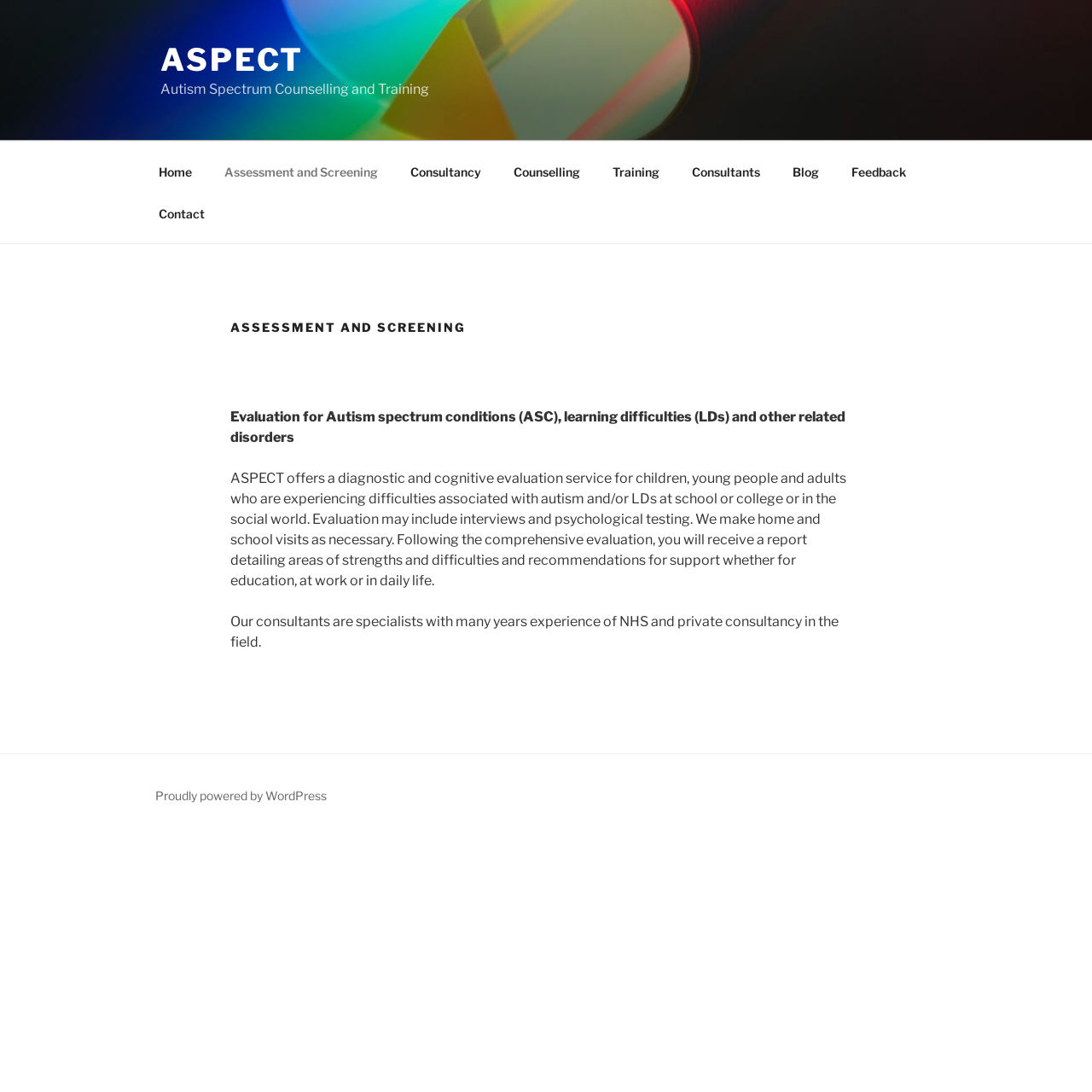Find the bounding box coordinates of the element I should click to carry out the following instruction: "Click on the 'Assessment and Screening' link".

[0.191, 0.138, 0.359, 0.176]